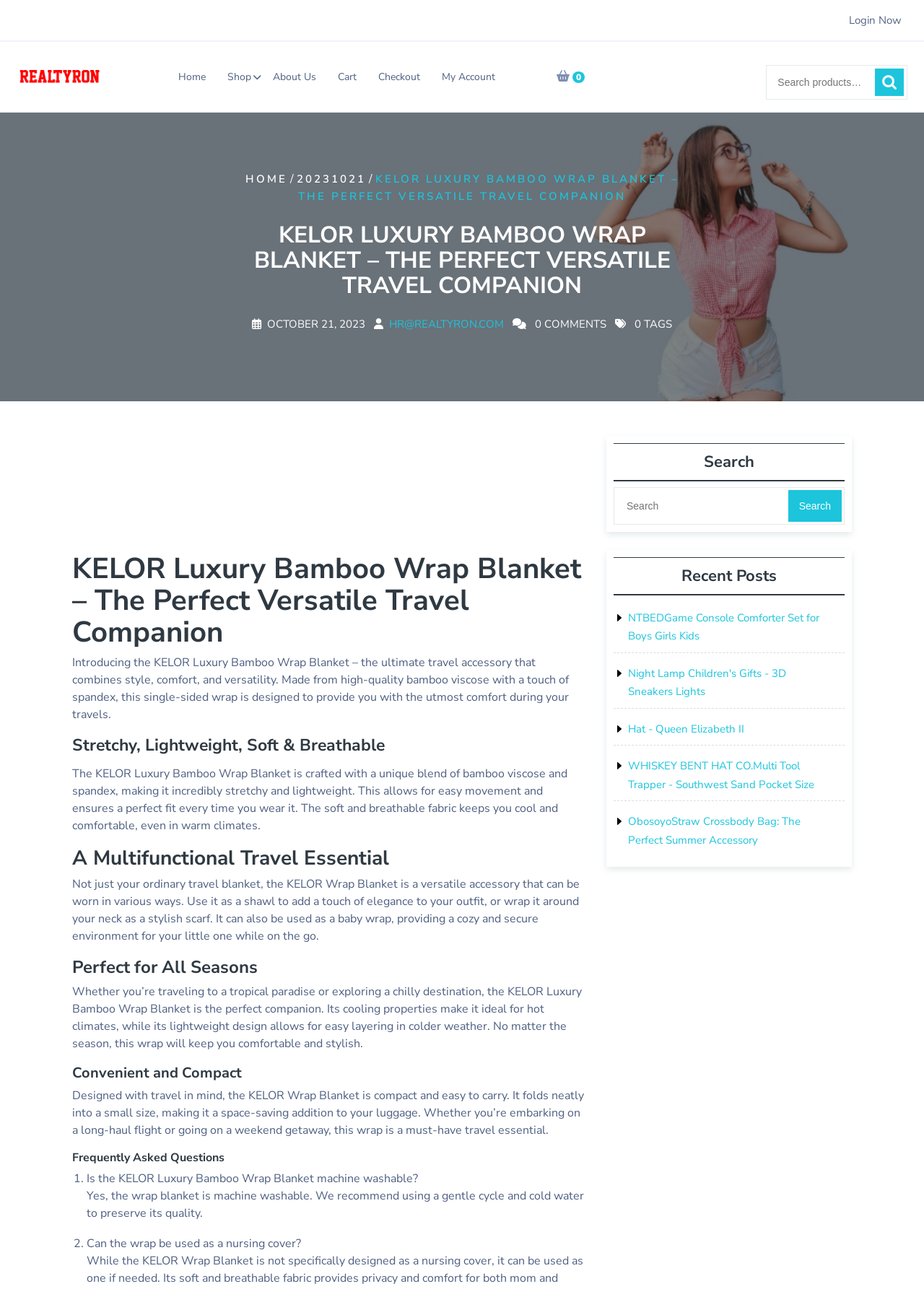Please identify the bounding box coordinates of the clickable area that will allow you to execute the instruction: "Search for something".

[0.829, 0.05, 0.982, 0.077]